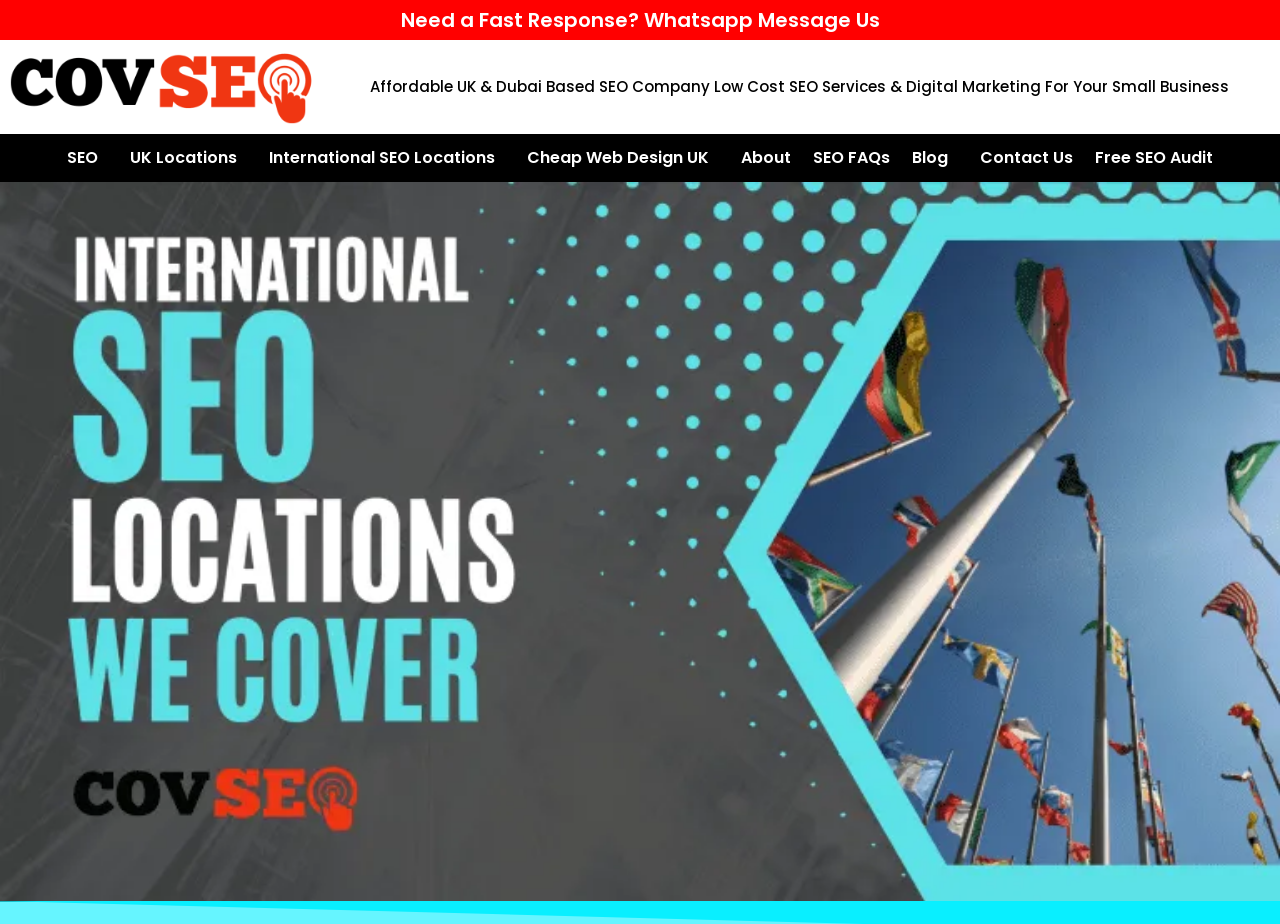Locate the bounding box coordinates of the element that should be clicked to fulfill the instruction: "Click on the Whatsapp Message Us button".

[0.055, 0.011, 0.945, 0.032]